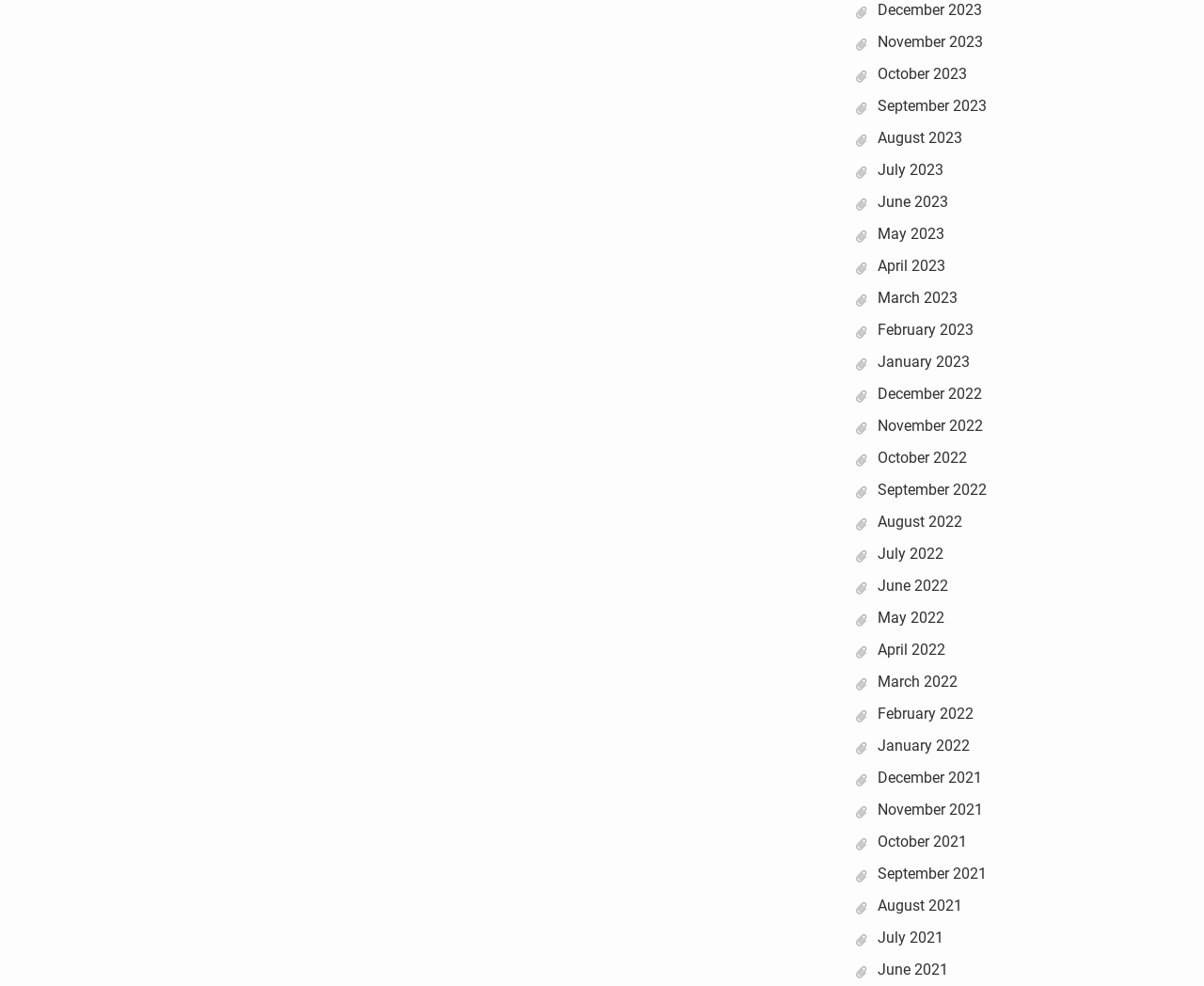Determine the bounding box coordinates of the area to click in order to meet this instruction: "Go to November 2022".

[0.729, 0.422, 0.817, 0.441]